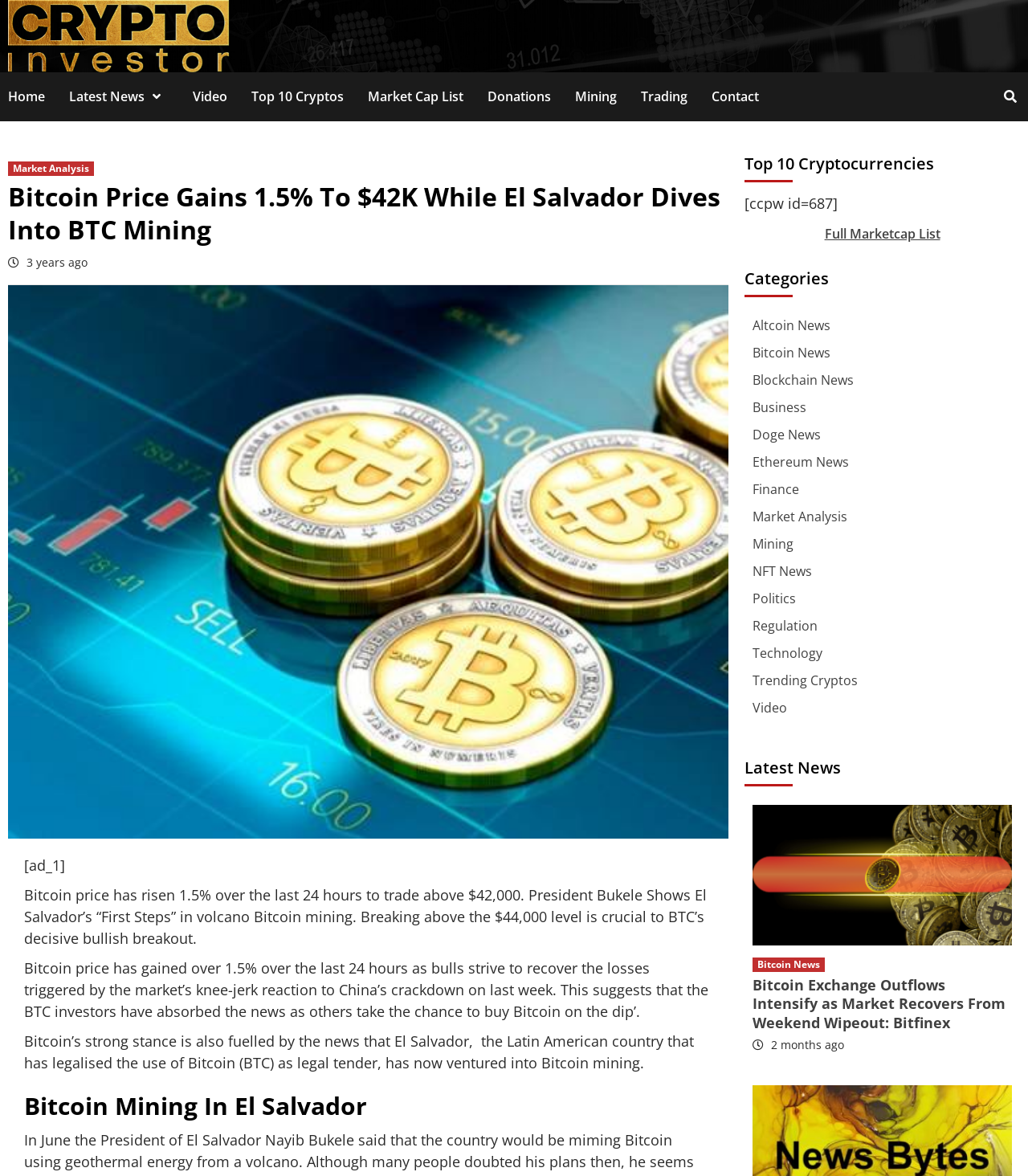Using the information from the screenshot, answer the following question thoroughly:
What is the purpose of the 'Donations' link on the webpage?

The 'Donations' link on the webpage is likely provided to allow users to make donations to the website or its associated causes, although the exact purpose is not explicitly stated.